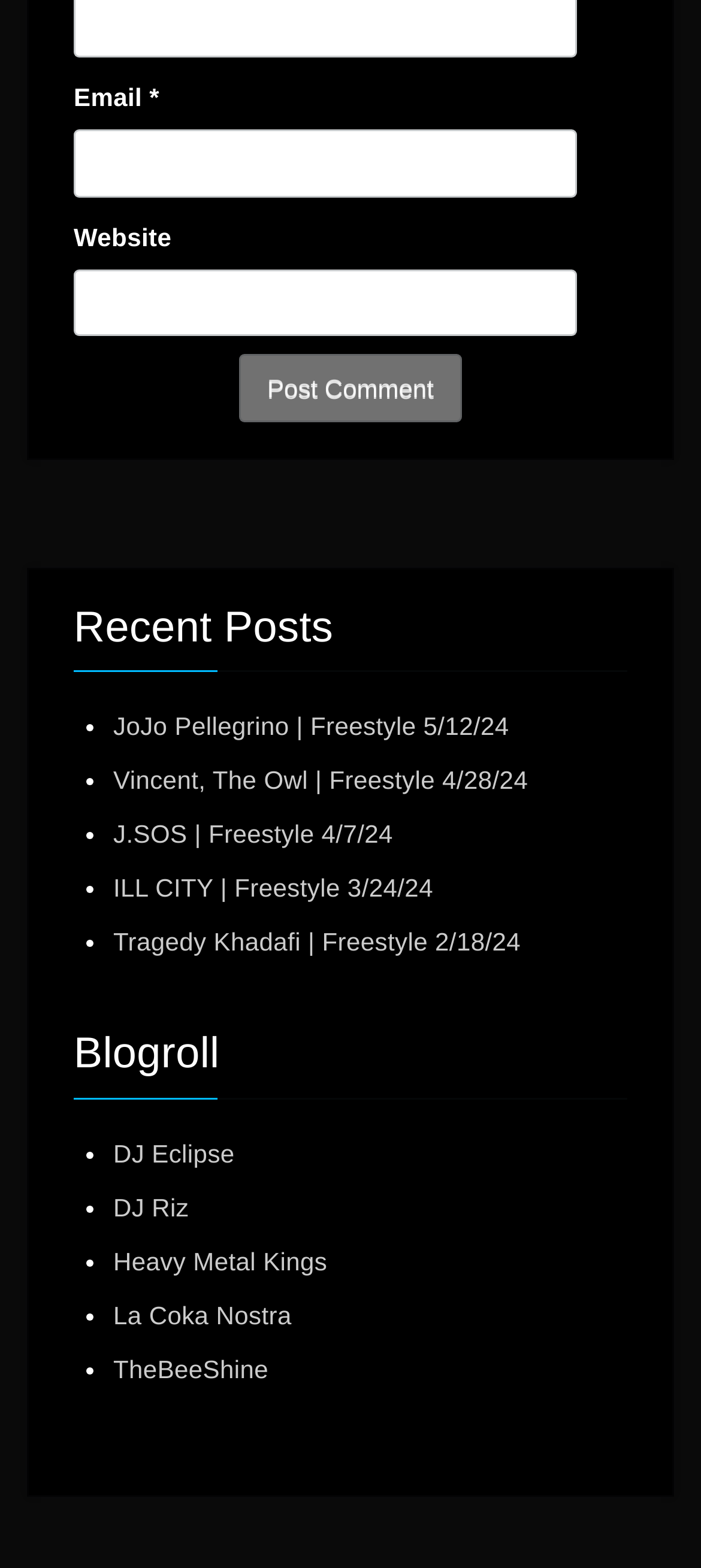Carefully examine the image and provide an in-depth answer to the question: How many comment fields are there?

There are two text fields, one for 'Email' and one for 'Website', which are likely used for commenting.